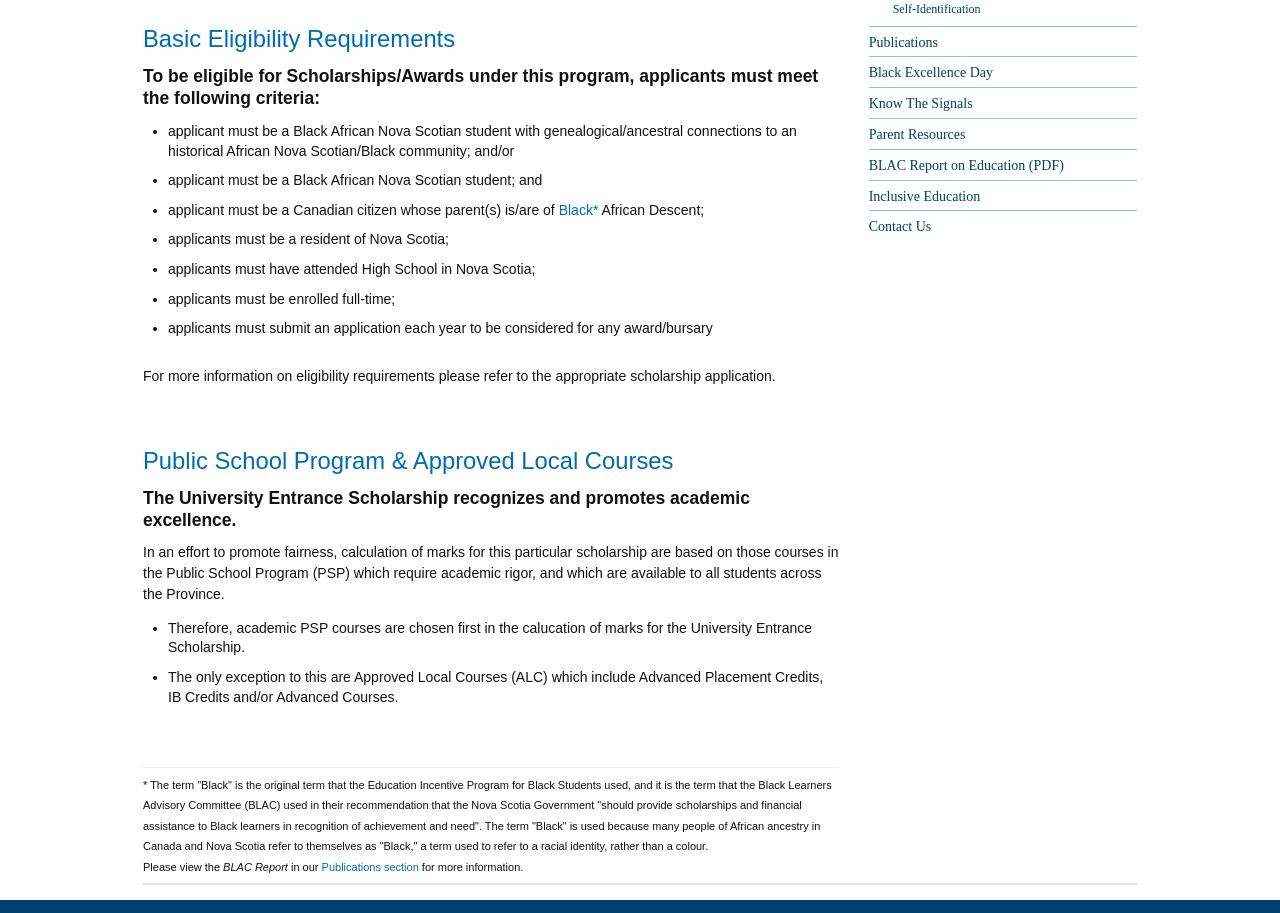Provide the bounding box coordinates in the format (top-left x, top-left y, bottom-right x, bottom-right y). All values are floating point numbers between 0 and 1. Determine the bounding box coordinate of the UI element described as: BLAC Report on Education (PDF)

[0.679, 0.163, 0.888, 0.197]